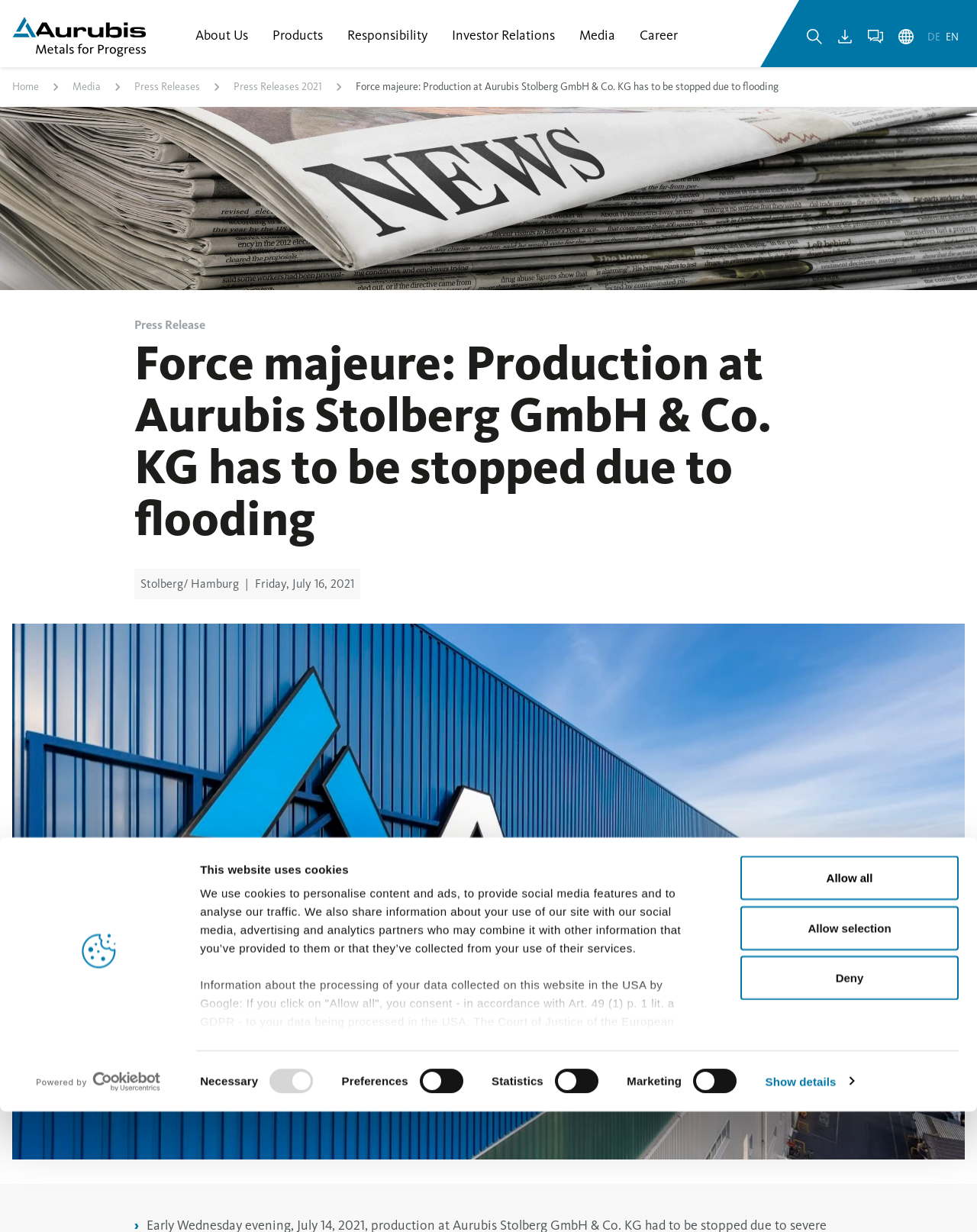Identify the bounding box coordinates of the clickable region necessary to fulfill the following instruction: "Click the Home button". The bounding box coordinates should be four float numbers between 0 and 1, i.e., [left, top, right, bottom].

[0.012, 0.064, 0.04, 0.077]